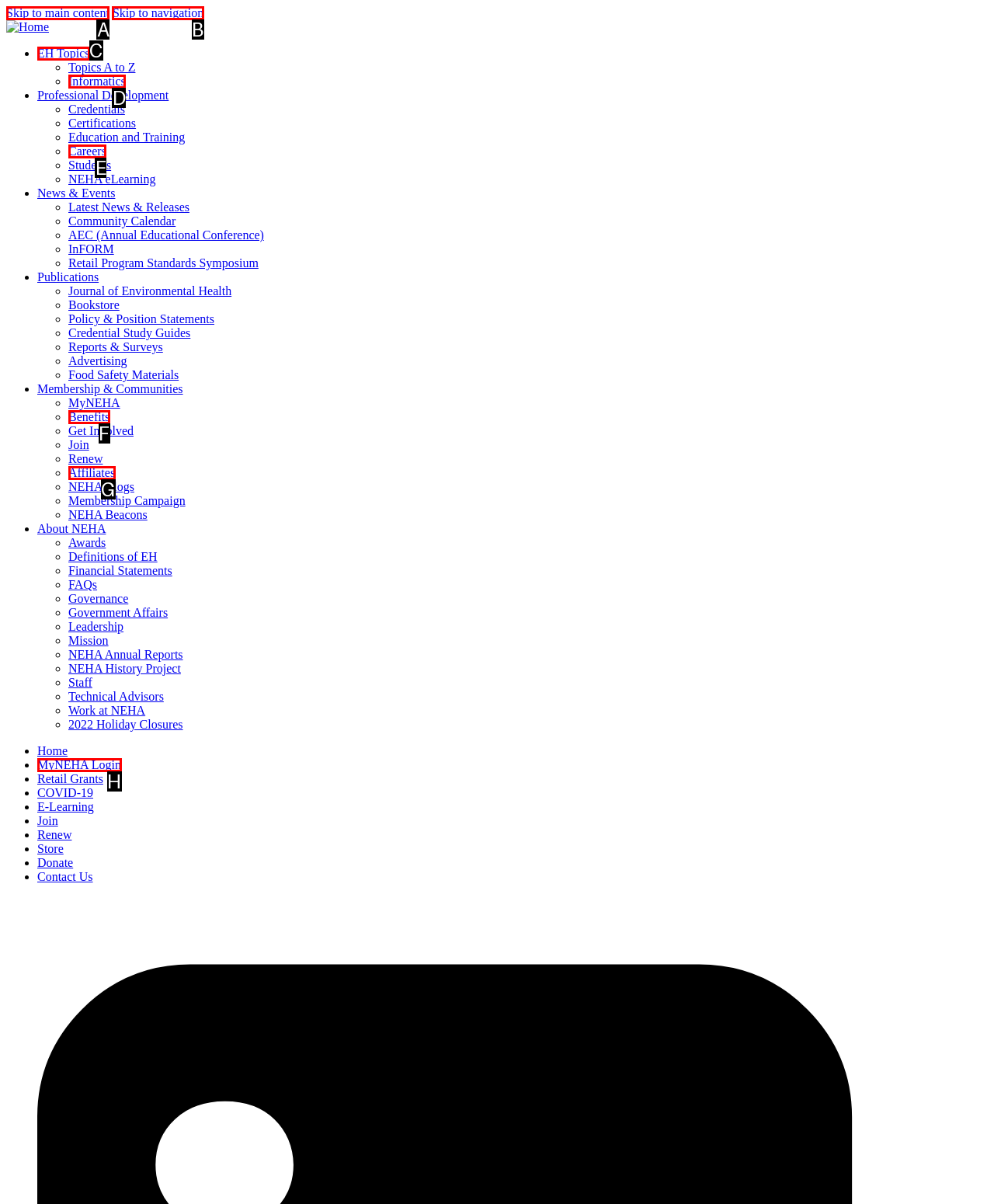Select the correct UI element to complete the task: Explore the content related to More About This Recipe
Please provide the letter of the chosen option.

None